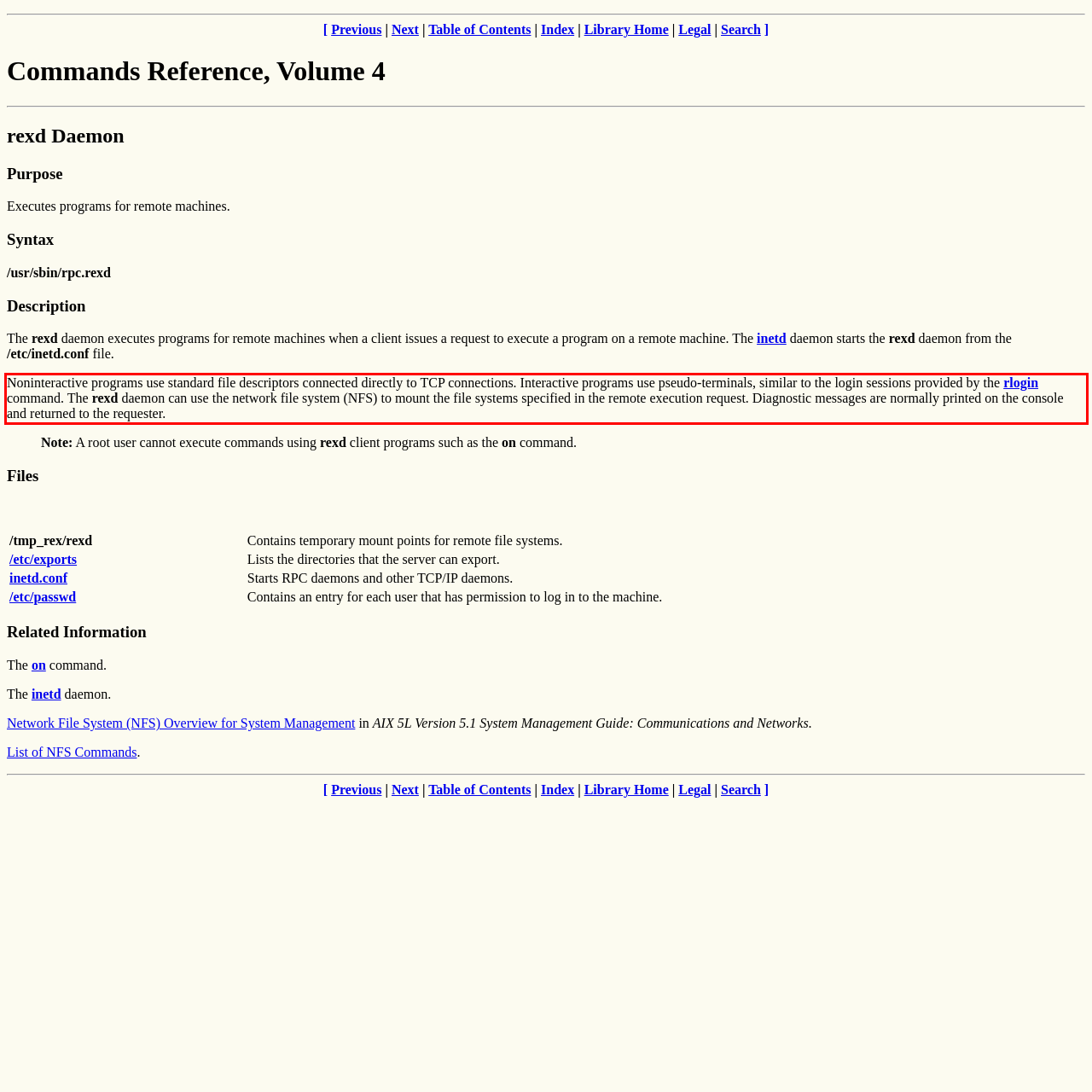Analyze the webpage screenshot and use OCR to recognize the text content in the red bounding box.

Noninteractive programs use standard file descriptors connected directly to TCP connections. Interactive programs use pseudo-terminals, similar to the login sessions provided by the rlogin command. The rexd daemon can use the network file system (NFS) to mount the file systems specified in the remote execution request. Diagnostic messages are normally printed on the console and returned to the requester.